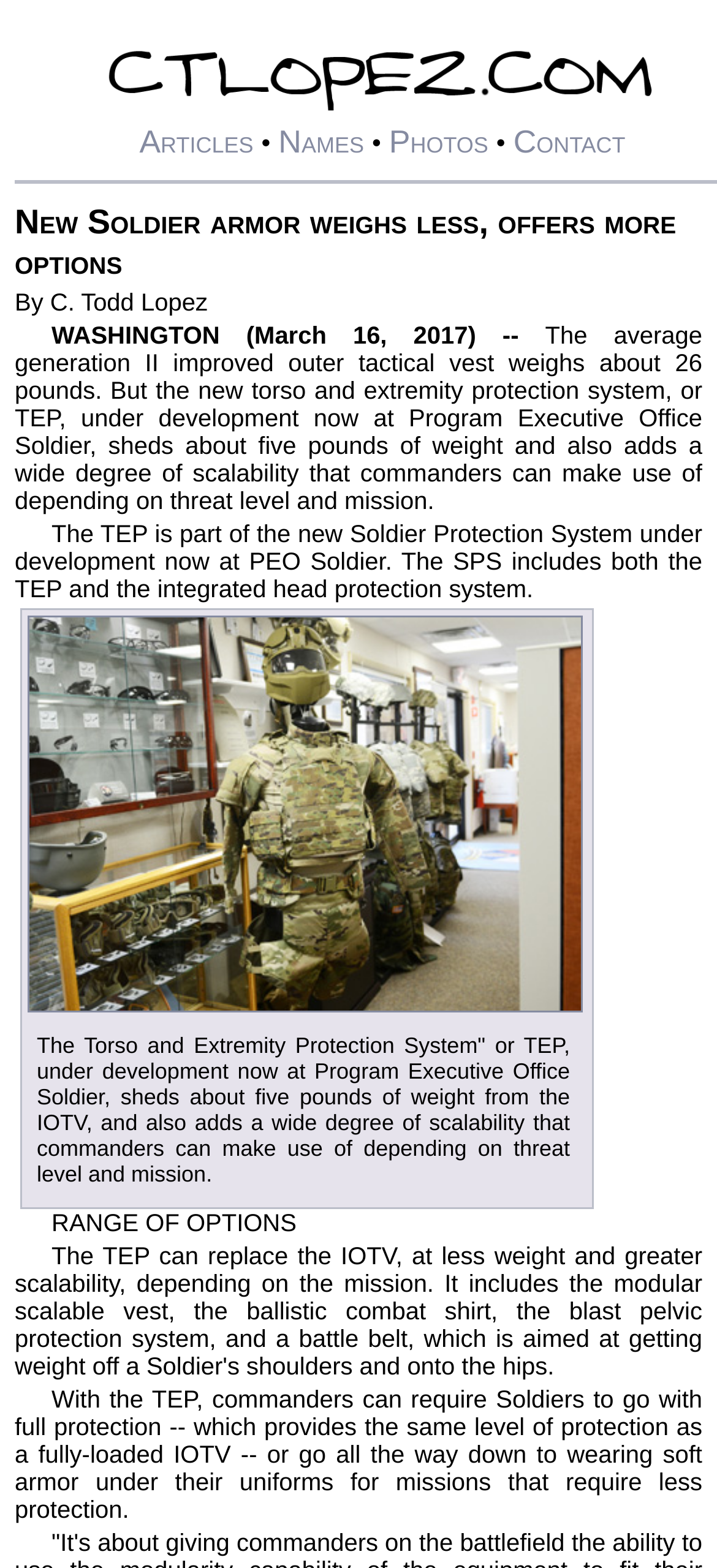Provide the bounding box coordinates of the HTML element described by the text: "Frank Fisher". The coordinates should be in the format [left, top, right, bottom] with values between 0 and 1.

None